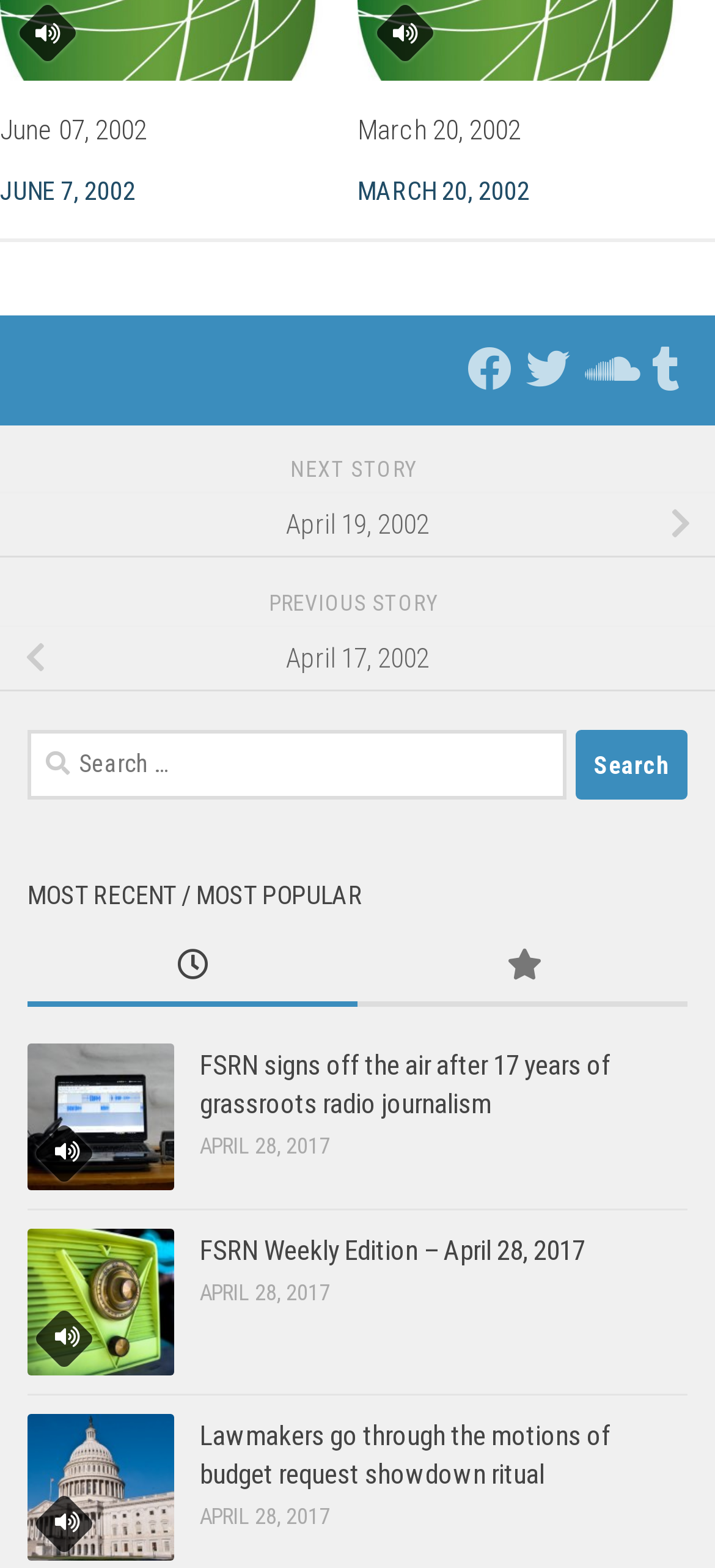Determine the bounding box coordinates of the region that needs to be clicked to achieve the task: "View the story of April 19, 2002".

[0.0, 0.314, 1.0, 0.356]